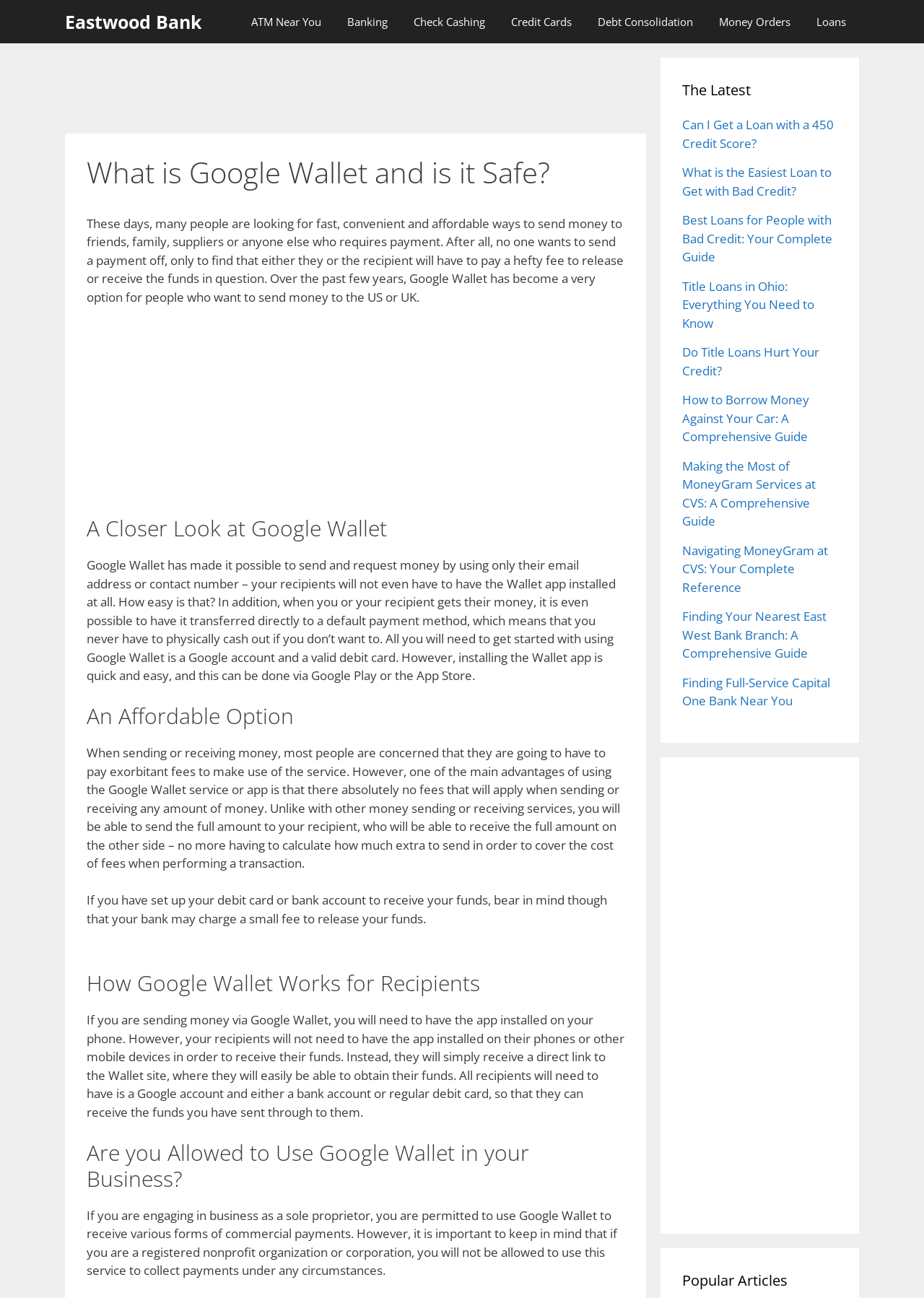Can recipients use Google Wallet without the app?
Refer to the image and provide a detailed answer to the question.

According to the webpage, recipients do not need to have the Google Wallet app installed to receive funds, they can simply use a direct link to the Wallet site and have a Google account and a bank account or debit card.